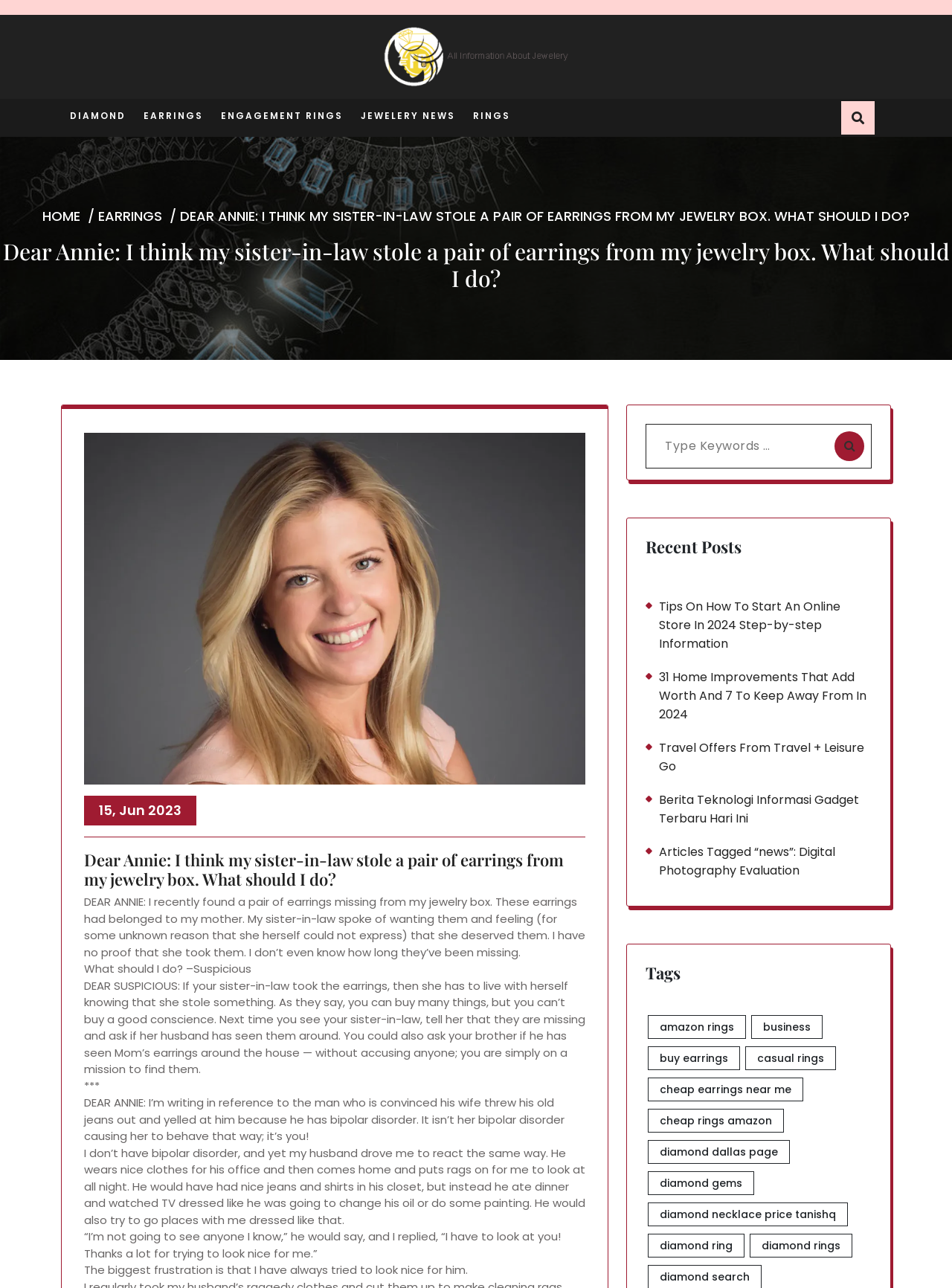Given the element description parent_node: Search for: value="Search", predict the bounding box coordinates for the UI element in the webpage screenshot. The format should be (top-left x, top-left y, bottom-right x, bottom-right y), and the values should be between 0 and 1.

[0.877, 0.335, 0.908, 0.358]